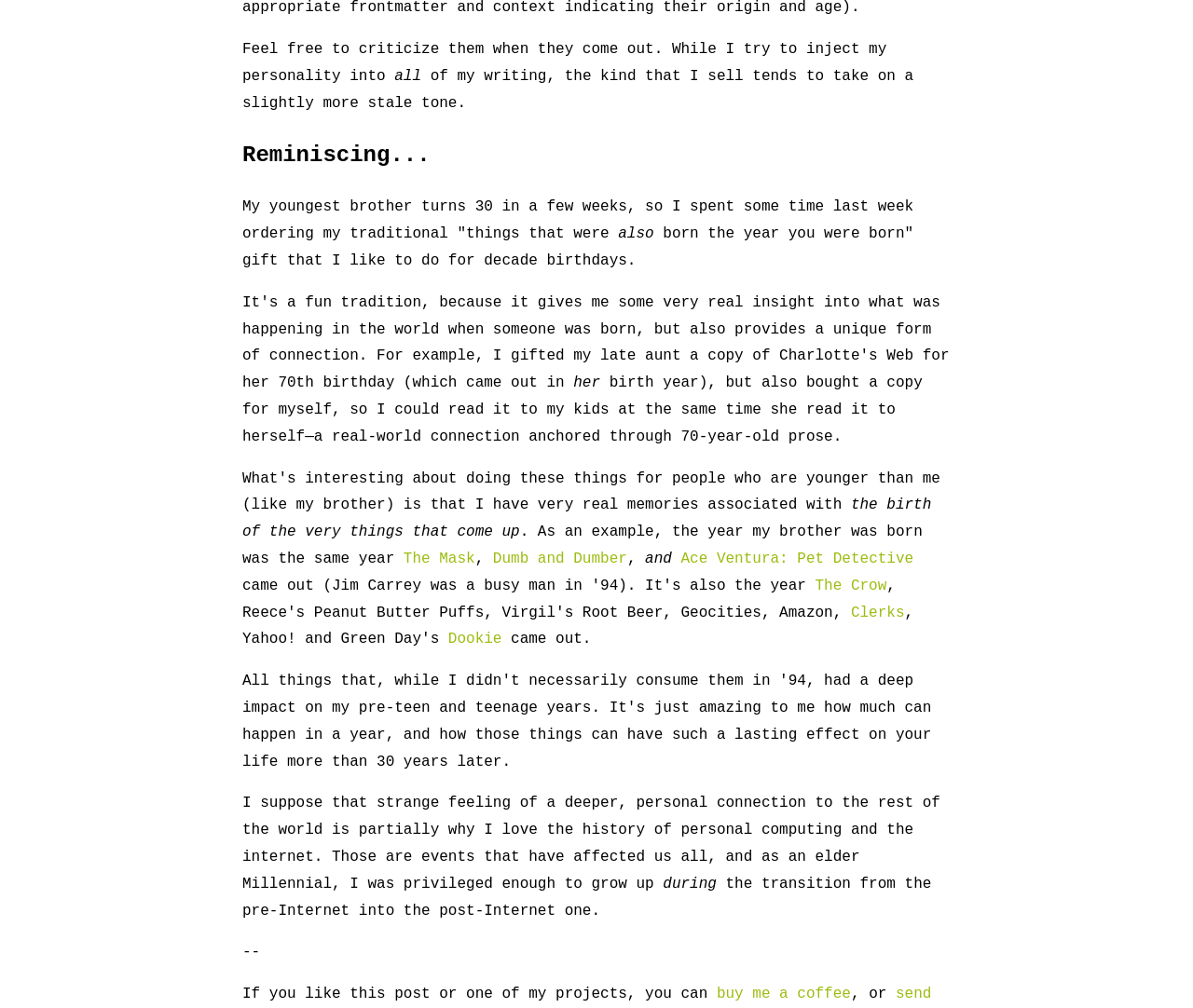Identify the bounding box coordinates for the UI element described as follows: The Crow. Use the format (top-left x, top-left y, bottom-right x, bottom-right y) and ensure all values are floating point numbers between 0 and 1.

[0.685, 0.572, 0.745, 0.589]